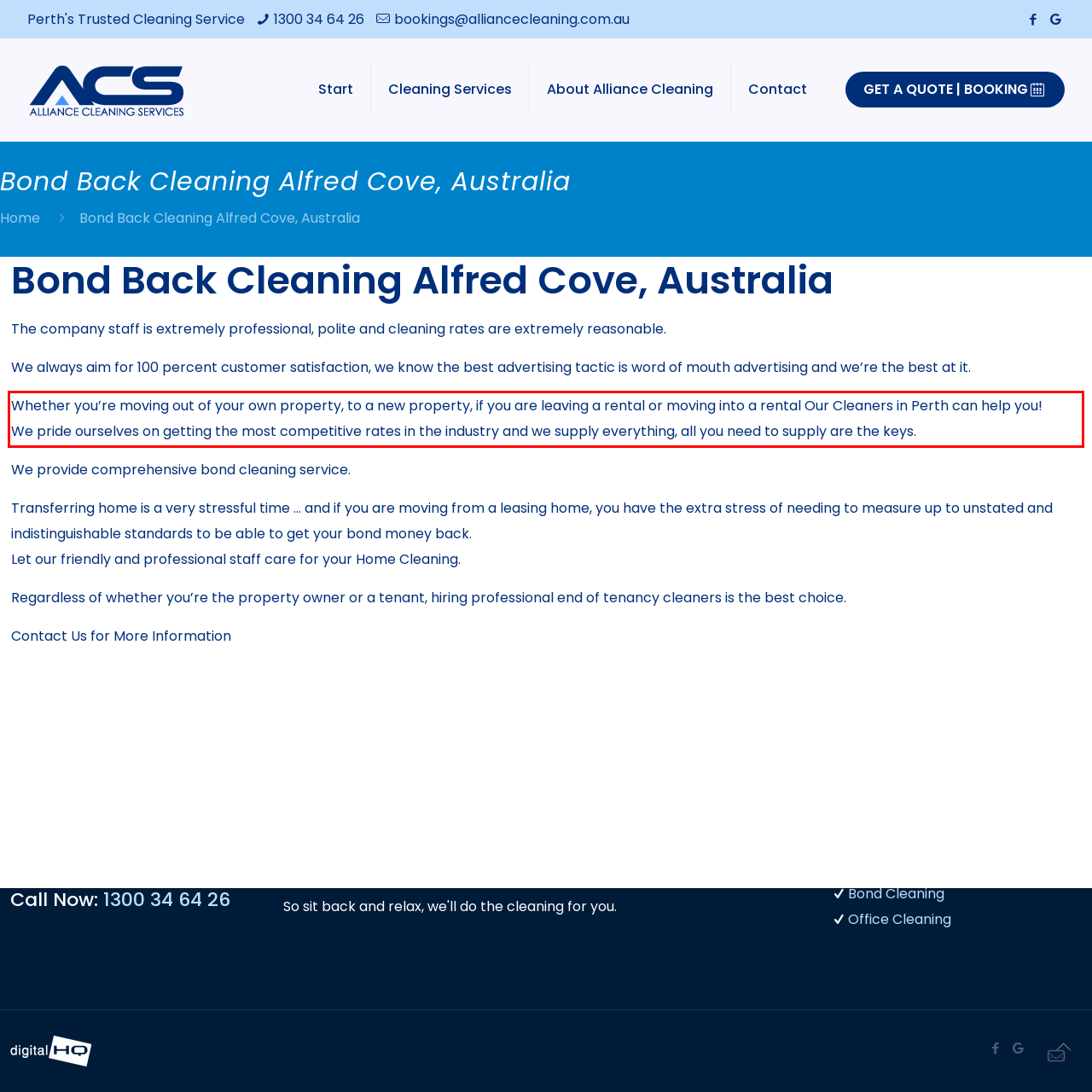Identify the text inside the red bounding box on the provided webpage screenshot by performing OCR.

Whether you’re moving out of your own property, to a new property, if you are leaving a rental or moving into a rental Our Cleaners in Perth can help you! We pride ourselves on getting the most competitive rates in the industry and we supply everything, all you need to supply are the keys.